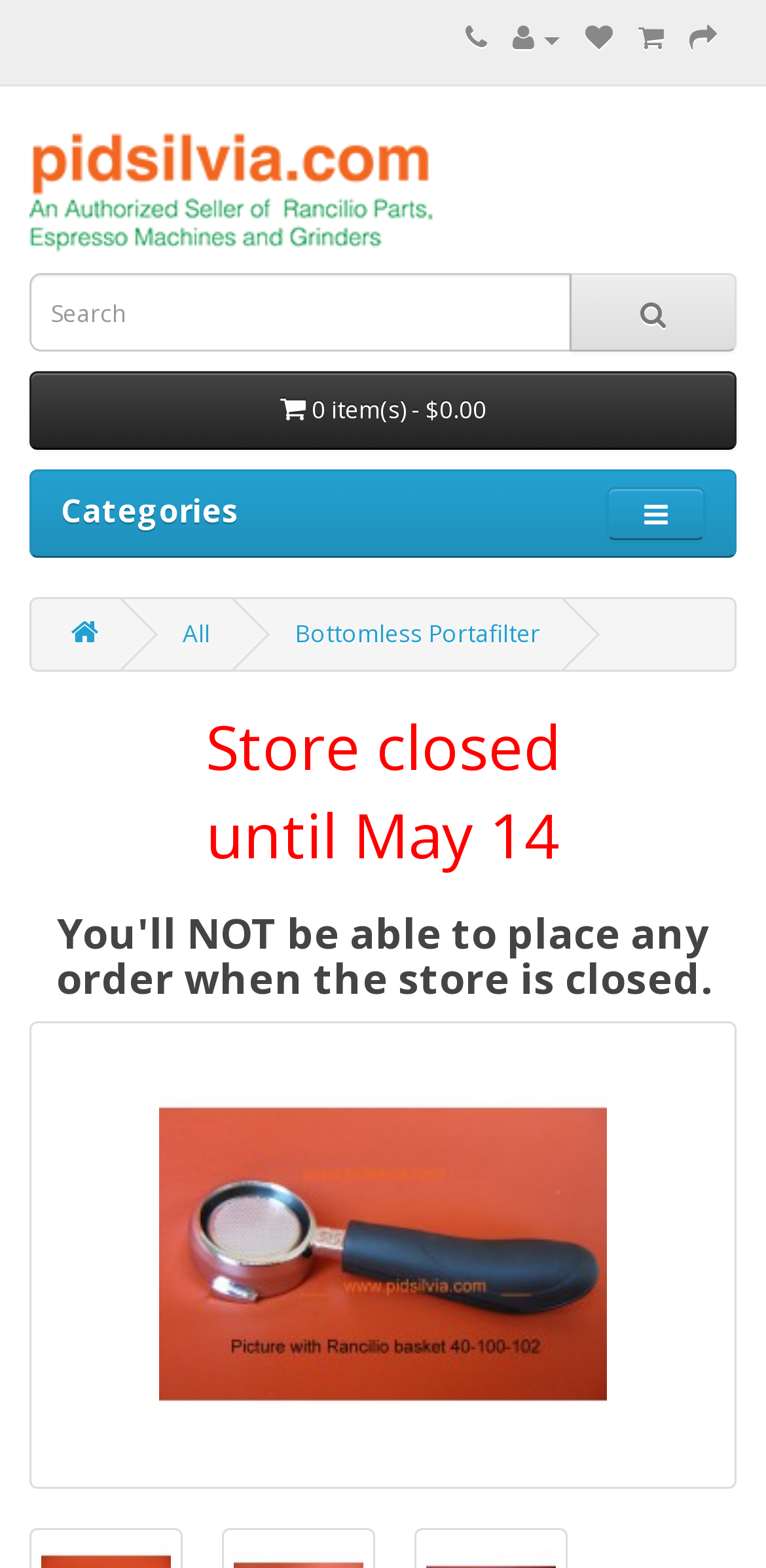Respond to the following query with just one word or a short phrase: 
Is the search function required?

No